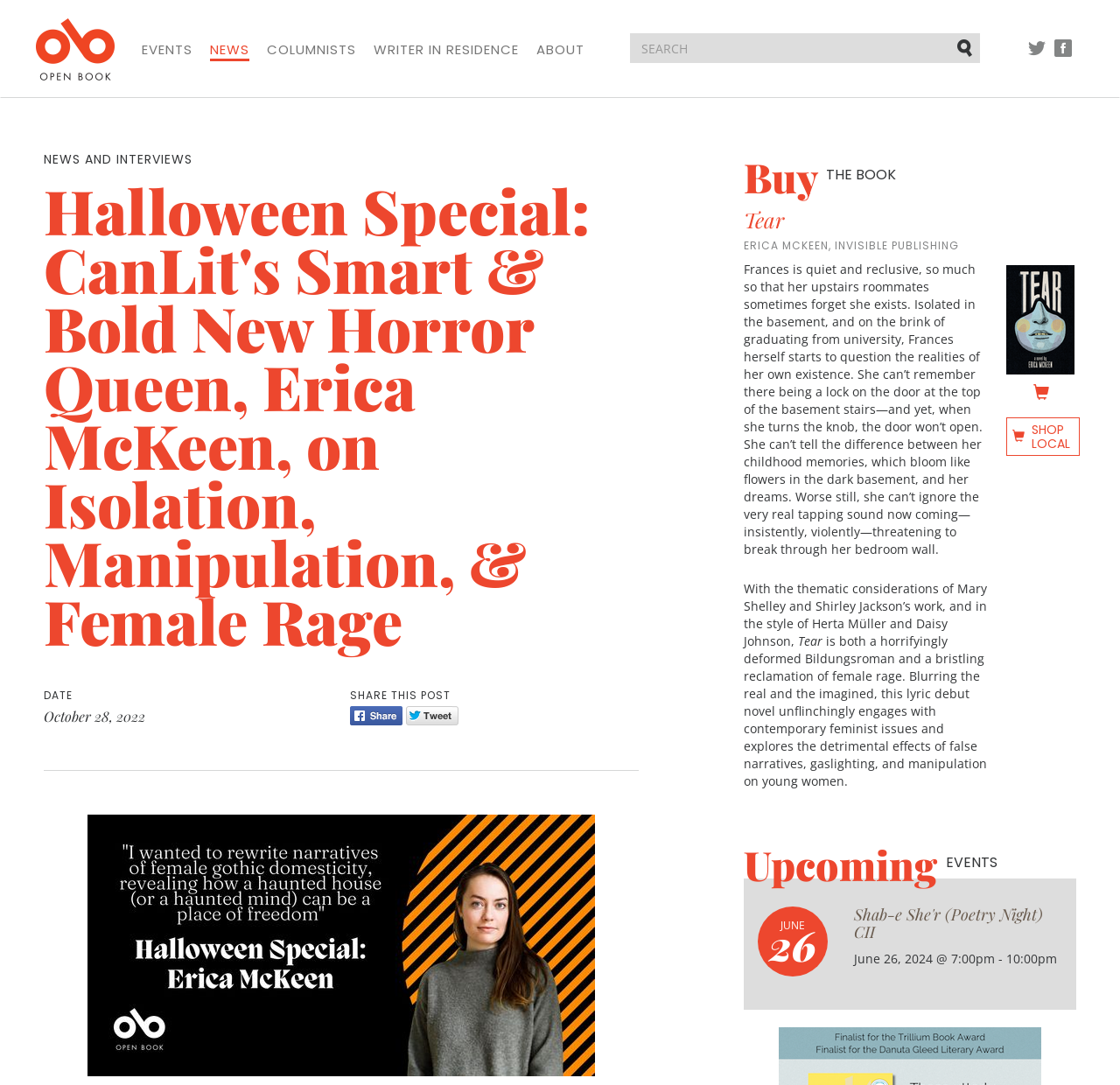Provide a short answer using a single word or phrase for the following question: 
What is the purpose of the button 'SHOP LOCAL'

To shop locally